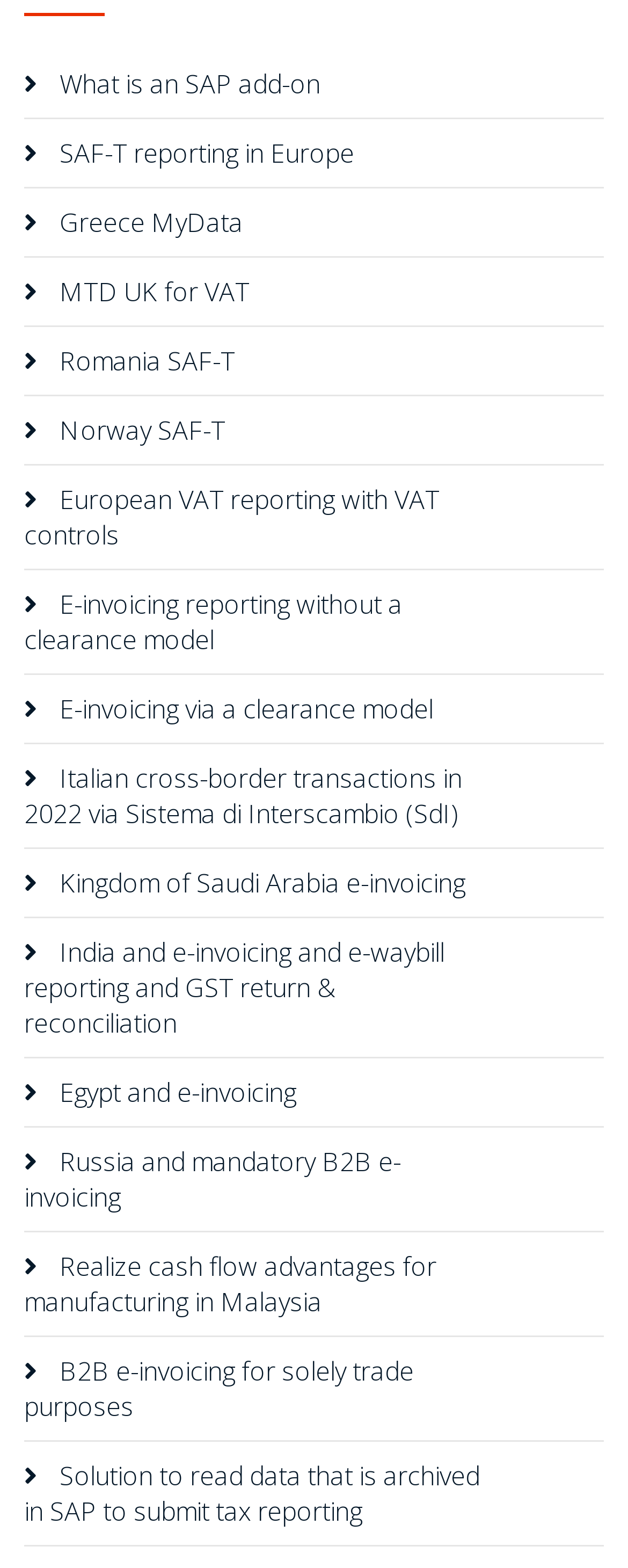Answer the question briefly using a single word or phrase: 
Are the links on the webpage related to a specific region or country?

Yes